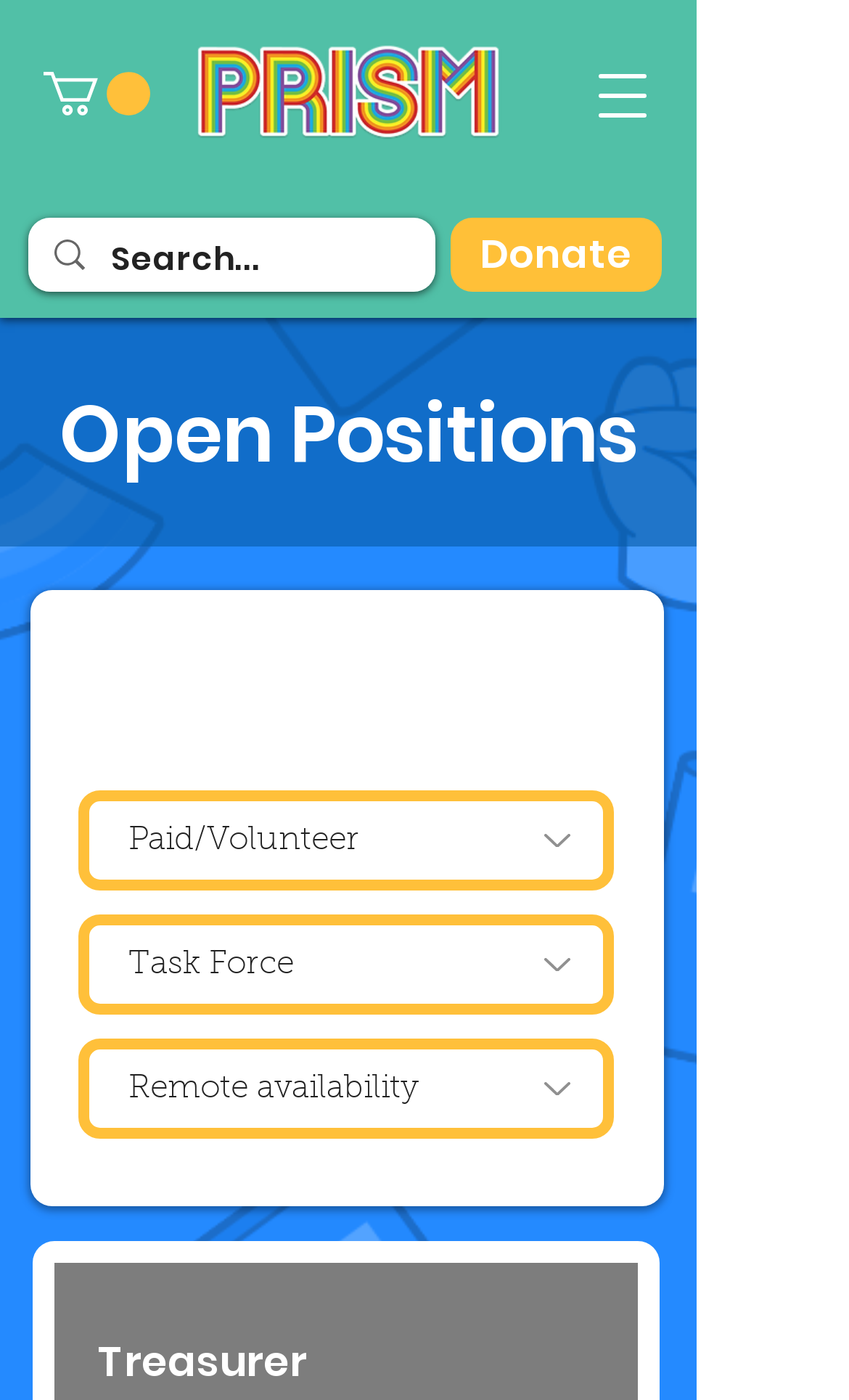Give a detailed explanation of the elements present on the webpage.

The webpage is about Open Positions at PRISM. At the top left, there is a small link and an image, likely a logo. To the right of this, there is a larger PRISM logo in rainbow lettering. Below these, there is a search bar with a magnifying glass icon and a text input field where users can type "Search...". 

On the top right, there is a "Donate" link. Next to it, there is a button to open a navigation menu. Below the search bar, there is a heading that reads "Open Positions". 

Further down, there is a section with a heading "Filters:" followed by a "Reset Filters" button and three comboboxes. These filters are positioned side by side, with the first one starting from the left edge of the page. 

At the bottom of the page, there is a heading that reads "Treasurer".